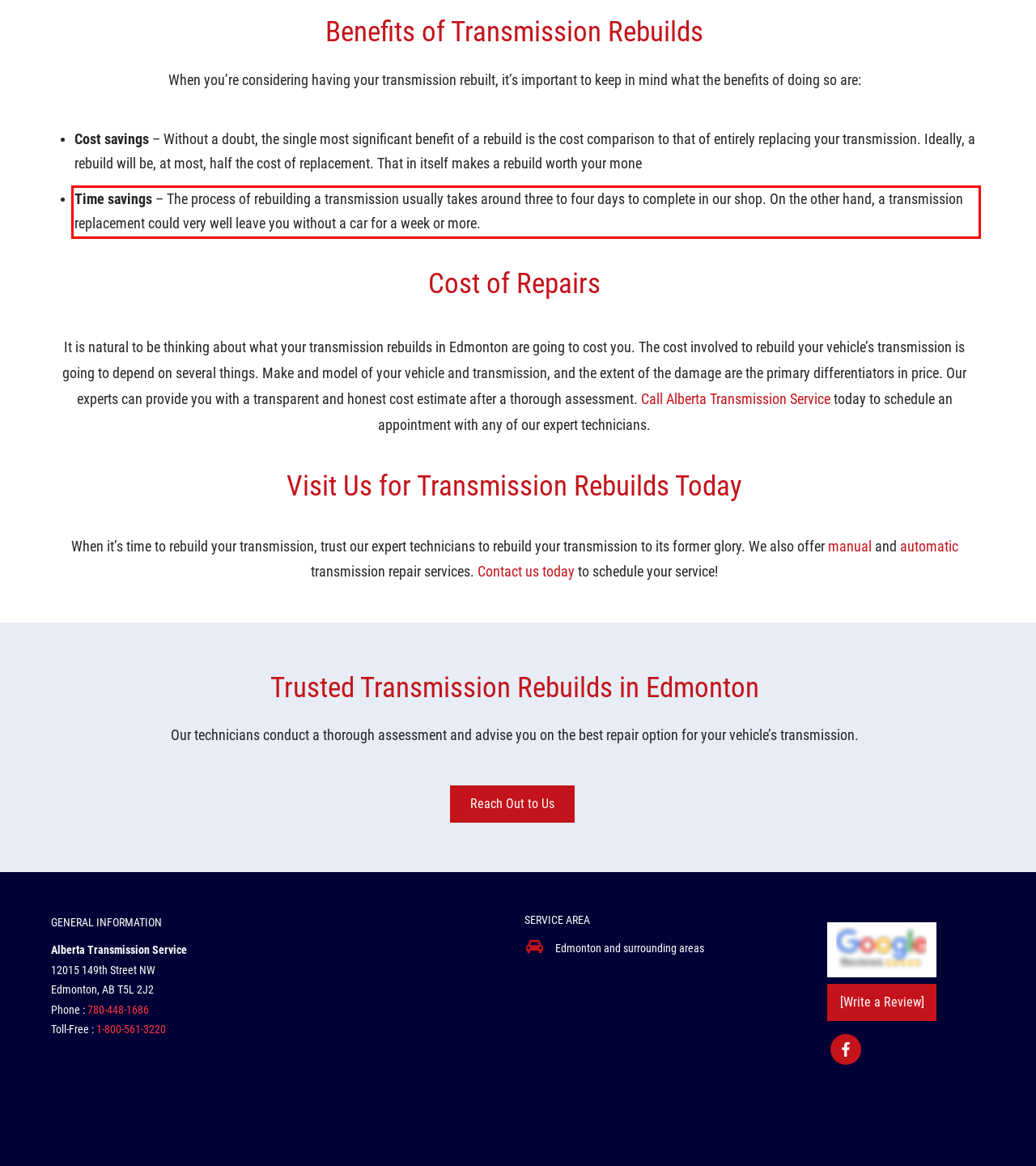Given a webpage screenshot, identify the text inside the red bounding box using OCR and extract it.

Time savings – The process of rebuilding a transmission usually takes around three to four days to complete in our shop. On the other hand, a transmission replacement could very well leave you without a car for a week or more.